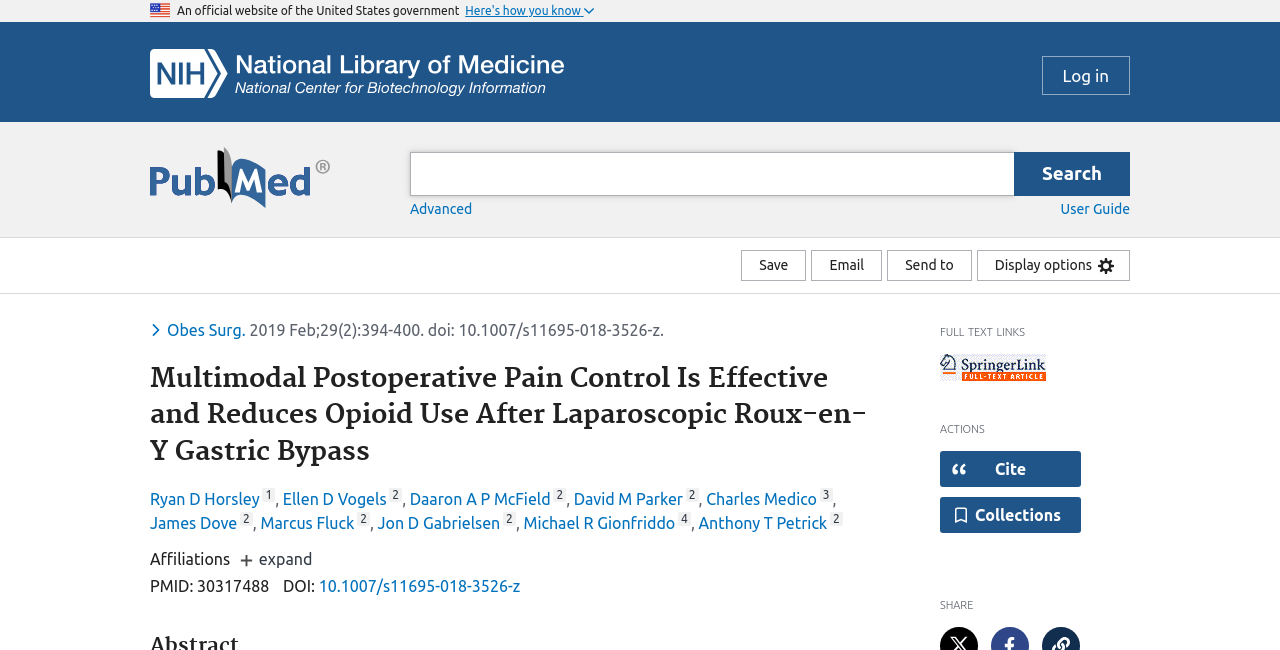Provide the bounding box coordinates of the HTML element described by the text: "Daaron A P McField".

[0.32, 0.754, 0.43, 0.782]